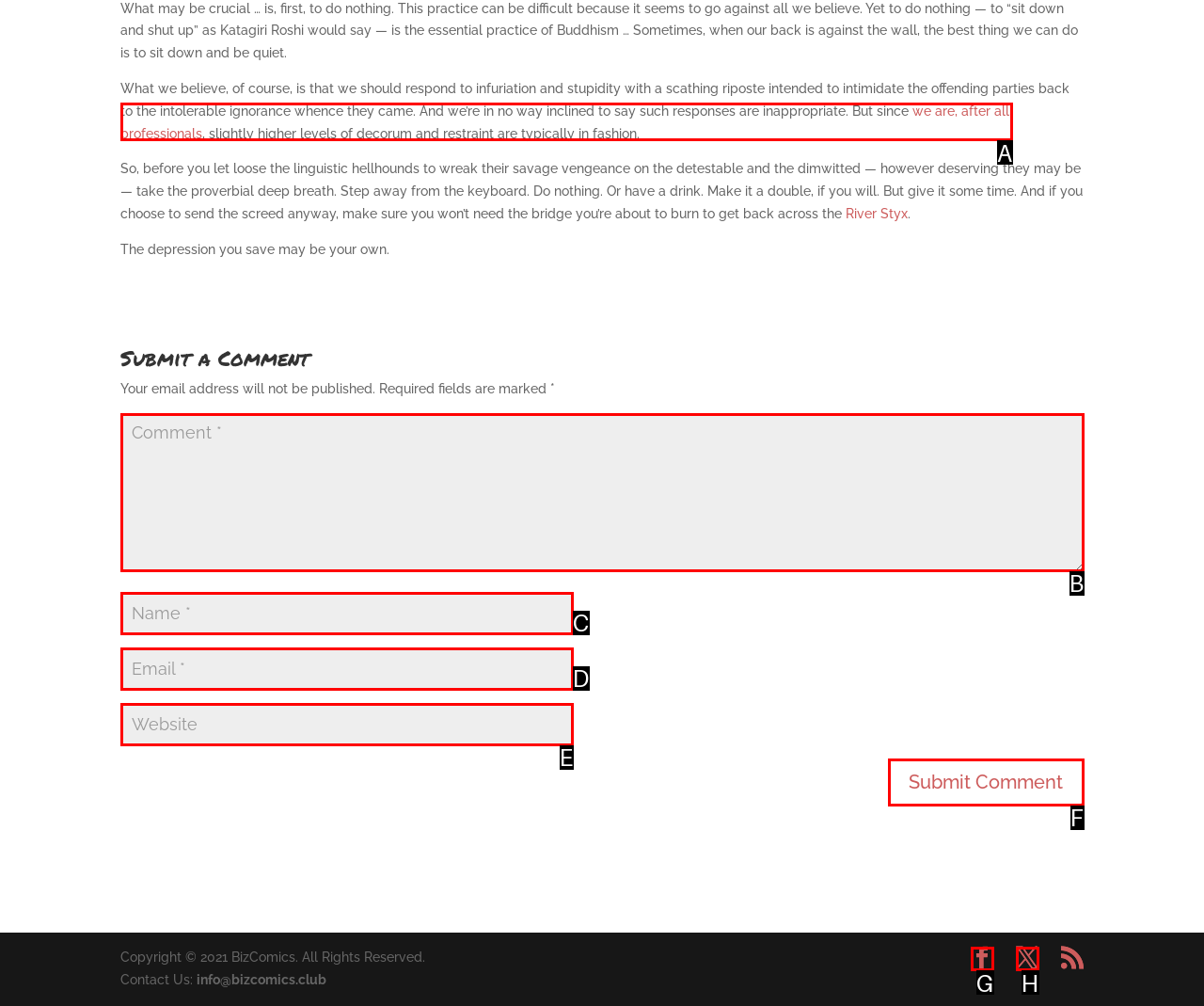Determine the right option to click to perform this task: Enter your comment
Answer with the correct letter from the given choices directly.

B